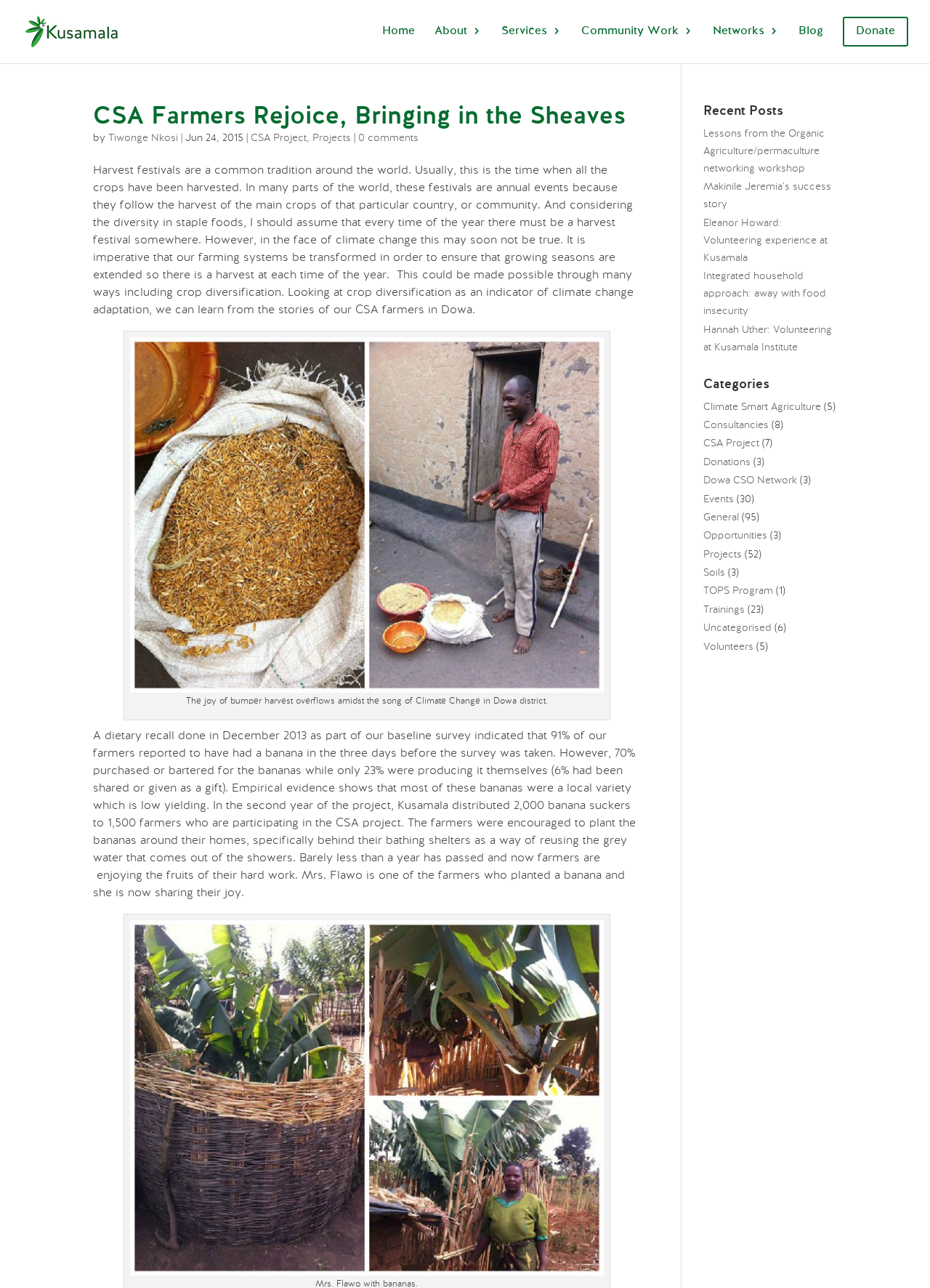What is Mrs. Flawo doing in the image?
Refer to the image and provide a one-word or short phrase answer.

Holding bananas